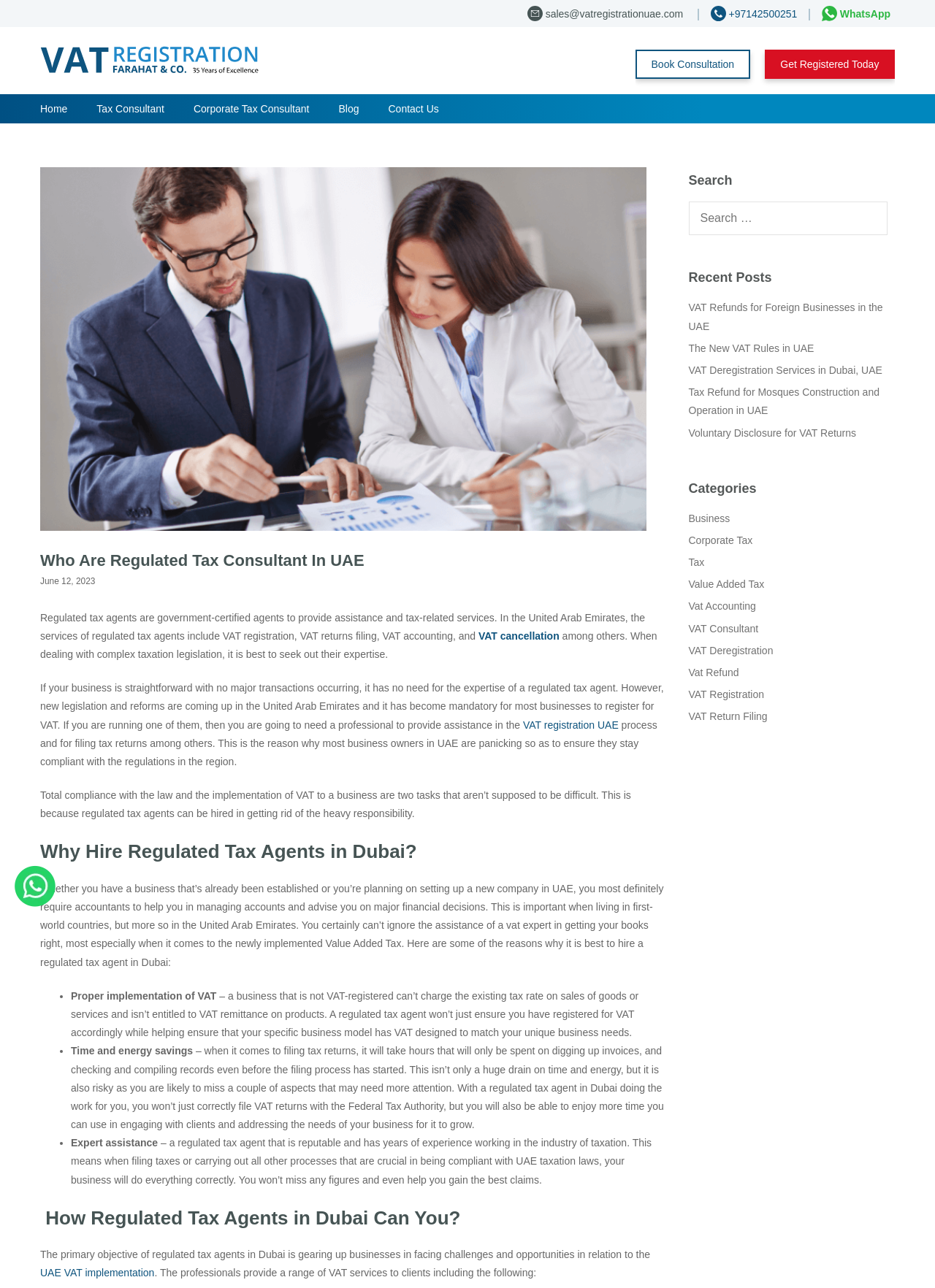What is the role of a regulated tax agent in VAT registration?
Can you provide a detailed and comprehensive answer to the question?

Based on the webpage content, it is mentioned that a regulated tax agent can ensure that businesses register for VAT accordingly. This information is provided in the section that explains the benefits of hiring a regulated tax agent for VAT registration.